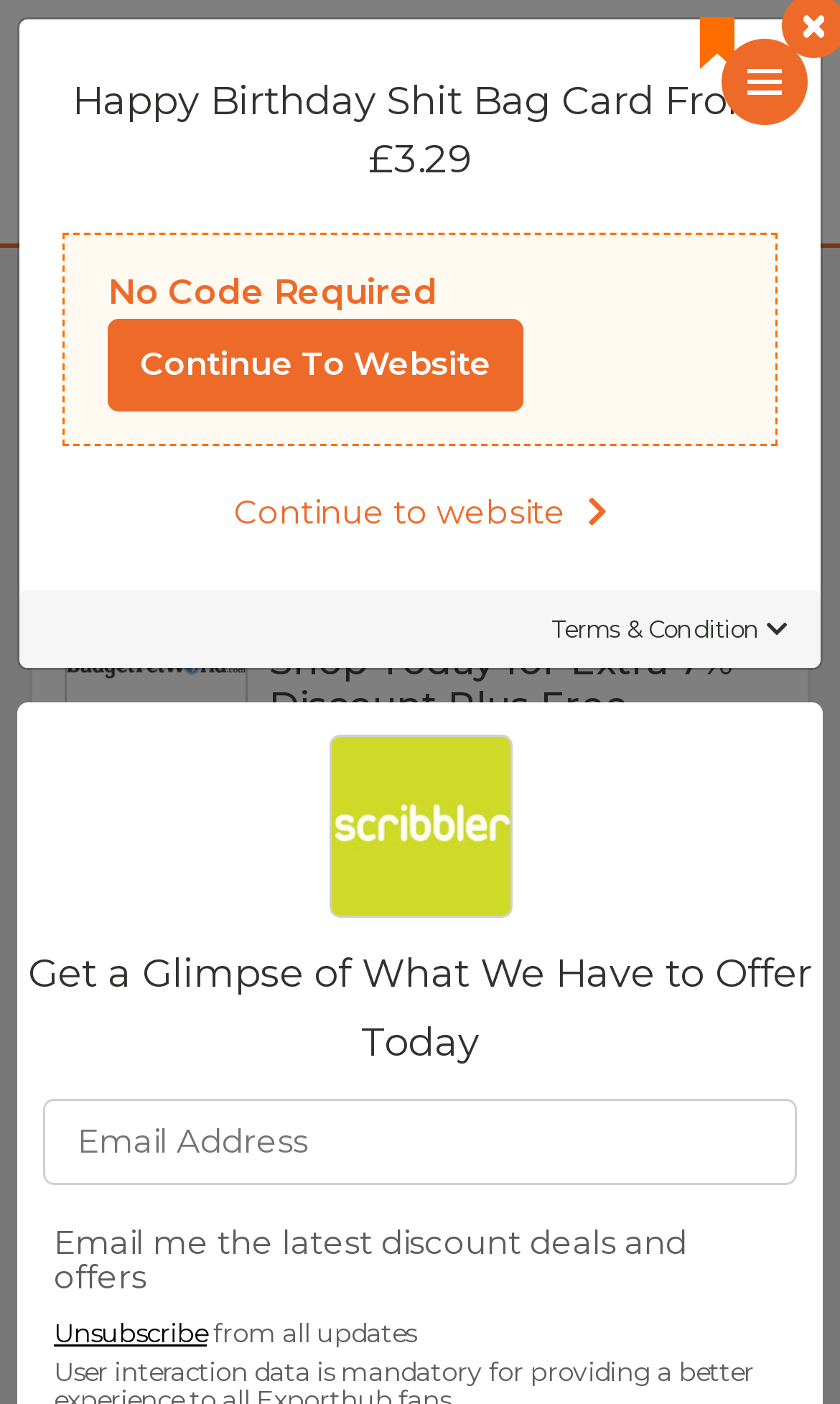Please locate the bounding box coordinates of the element that needs to be clicked to achieve the following instruction: "Search for birthday favors". The coordinates should be four float numbers between 0 and 1, i.e., [left, top, right, bottom].

[0.038, 0.097, 0.859, 0.159]